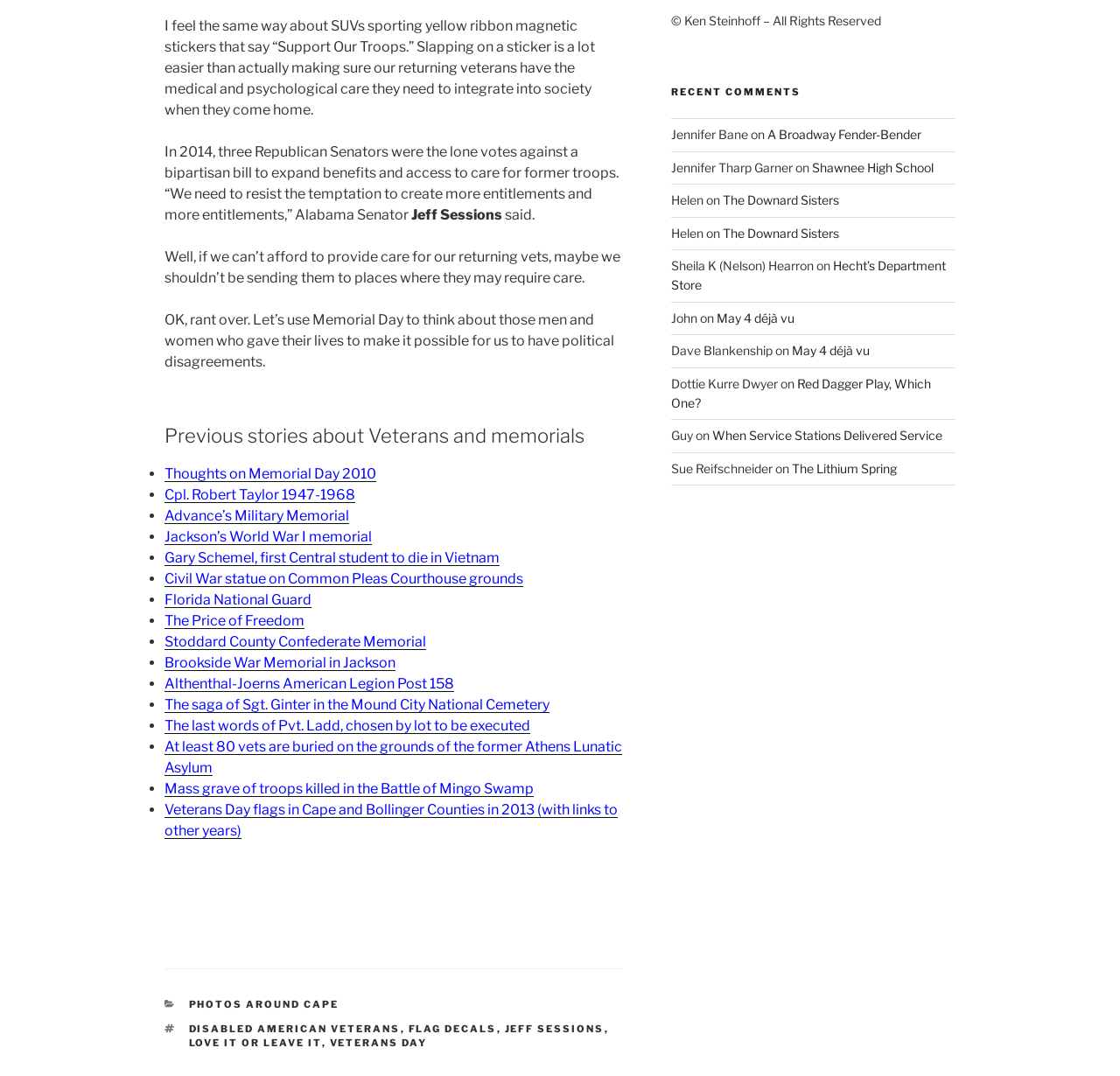Who is the author of the article?
Refer to the image and give a detailed response to the question.

The author of the article is identified by the StaticText element with the text '© Ken Steinhoff – All Rights Reserved', which suggests that Ken Steinhoff is the copyright holder and therefore the author of the article.